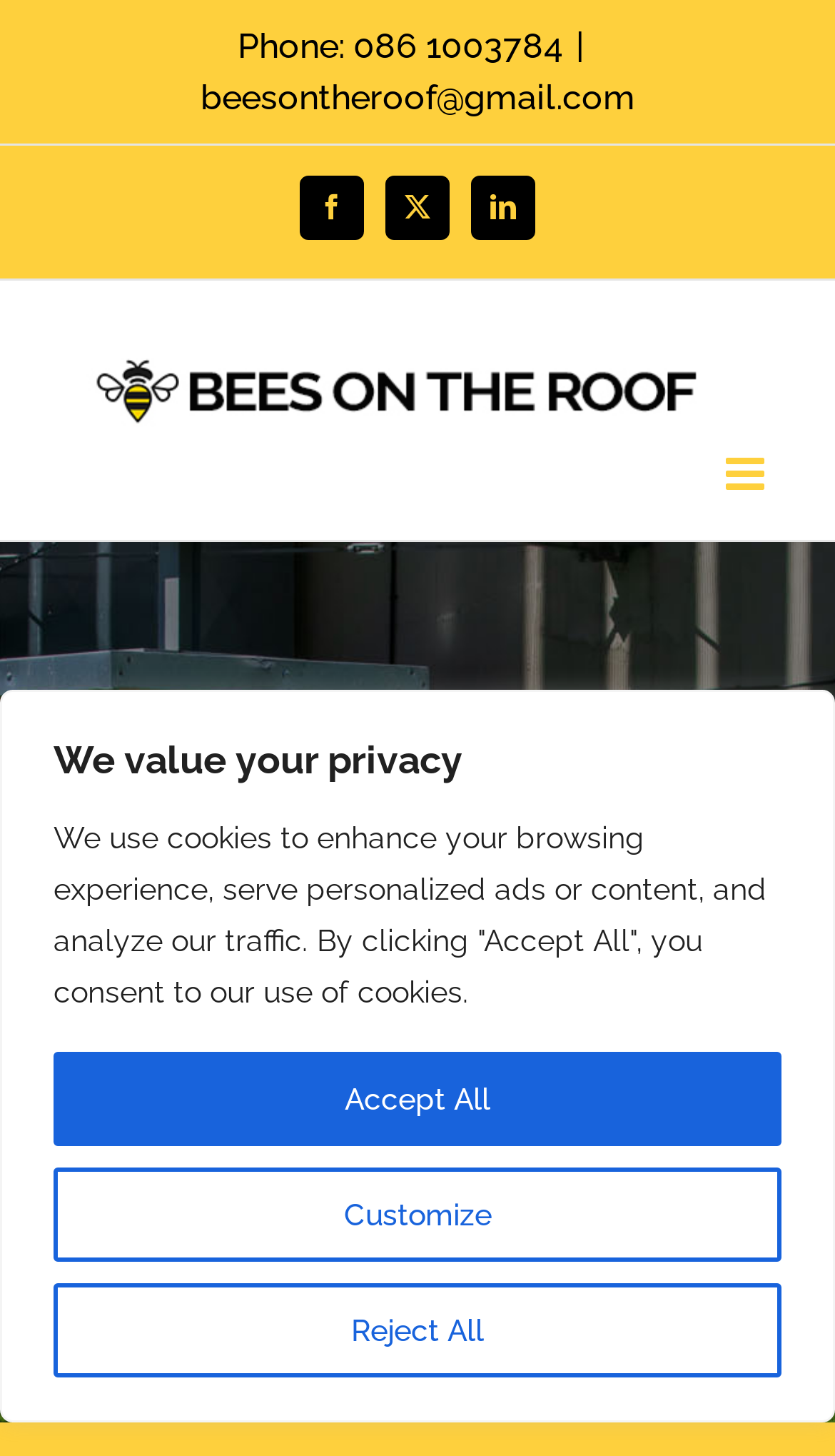Predict the bounding box coordinates of the UI element that matches this description: "Reject All". The coordinates should be in the format [left, top, right, bottom] with each value between 0 and 1.

[0.064, 0.881, 0.936, 0.946]